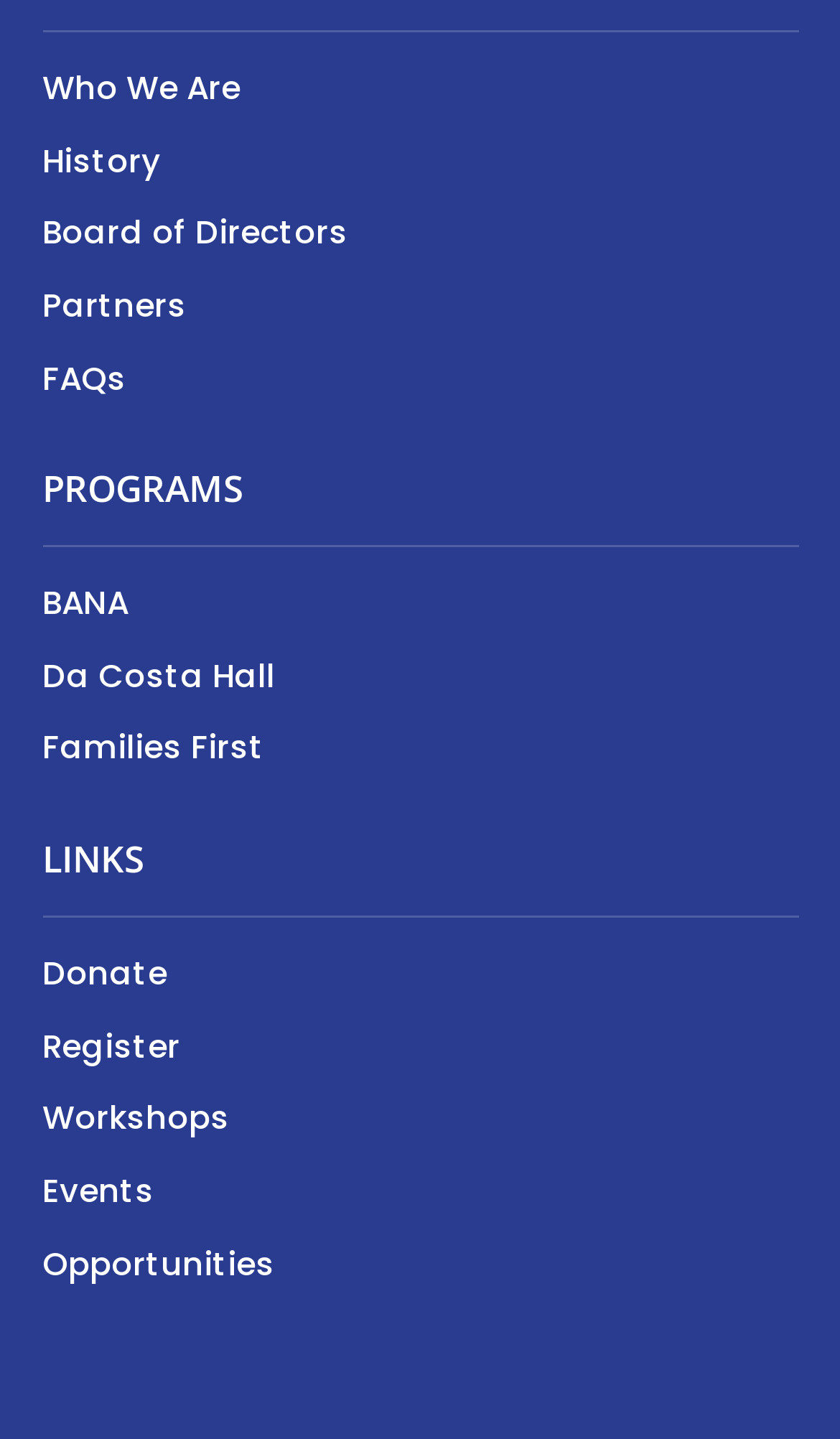Please find the bounding box coordinates of the element that needs to be clicked to perform the following instruction: "explore opportunities". The bounding box coordinates should be four float numbers between 0 and 1, represented as [left, top, right, bottom].

[0.05, 0.862, 0.327, 0.893]